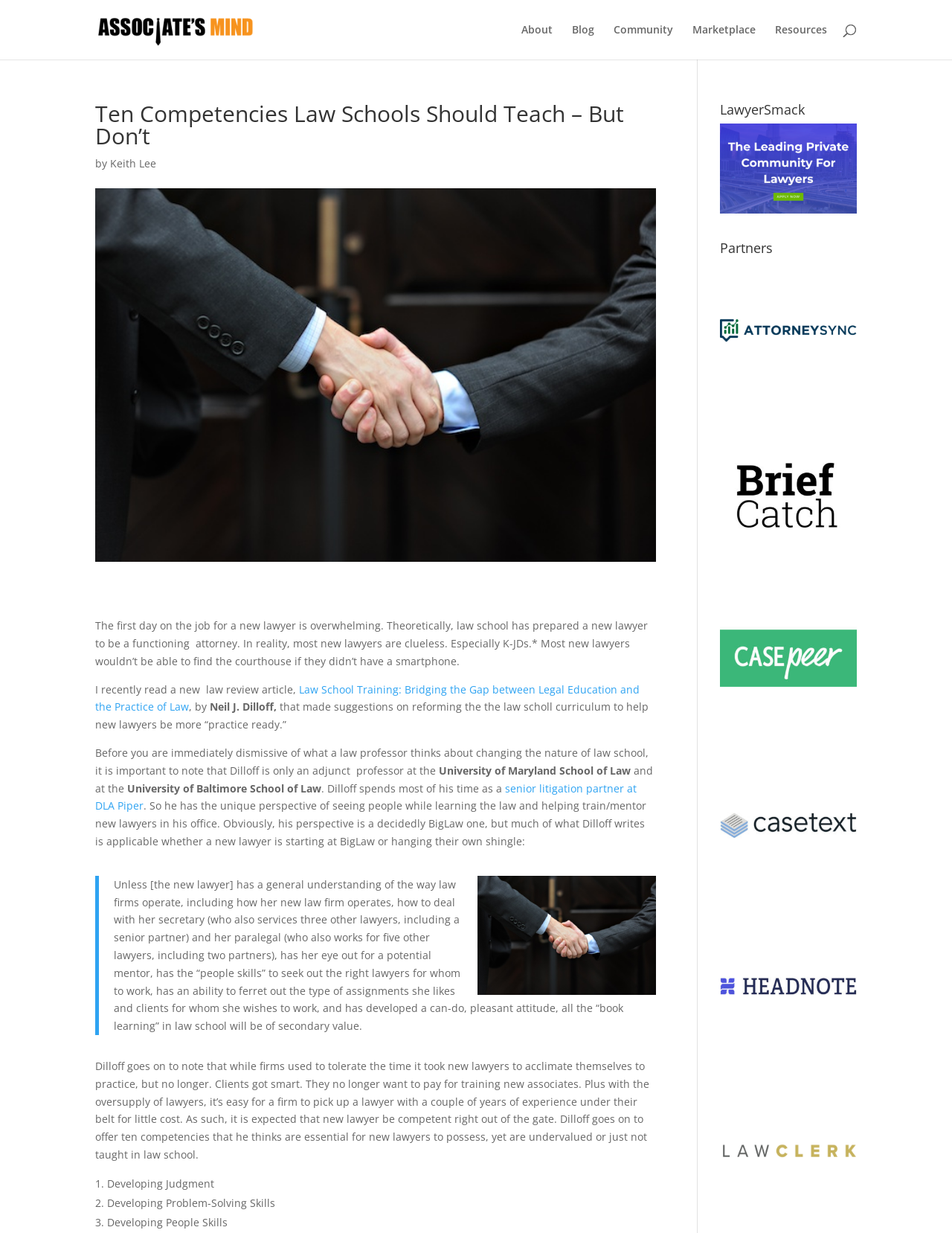Describe all significant elements and features of the webpage.

The webpage is an article titled "Ten Competencies Law Schools Should Teach – But Don’t" by Keith Lee. At the top of the page, there is a header section with a logo and a navigation menu consisting of links to "About", "Blog", "Community", "Marketplace", and "Resources". Below the header, there is a search bar.

The main content of the article is divided into several sections. The first section introduces the topic, discussing the challenges faced by new lawyers in their first day on the job. The text is accompanied by a link to the author's name, Keith Lee.

The next section mentions a law review article by Neil J. Dilloff, which suggests reforms to the law school curriculum to make new lawyers more "practice ready". The text includes links to the article title and the author's name, as well as the names of the universities where Dilloff is an adjunct professor.

The article then quotes Dilloff, highlighting the importance of new lawyers having a general understanding of how law firms operate, including how to deal with secretaries and paralegals, finding mentors, and developing people skills.

The main content of the article is followed by a list of ten competencies that Dilloff believes are essential for new lawyers to possess, but are undervalued or not taught in law school. These competencies include developing judgment, problem-solving skills, and people skills.

On the right side of the page, there is a sidebar with headings "LawyerSmack" and "Partners", accompanied by links and images. At the bottom of the sidebar, there is a link to "LawClerk Legal" with an accompanying image.

There are also social media links at the top left corner of the page, represented by icons.